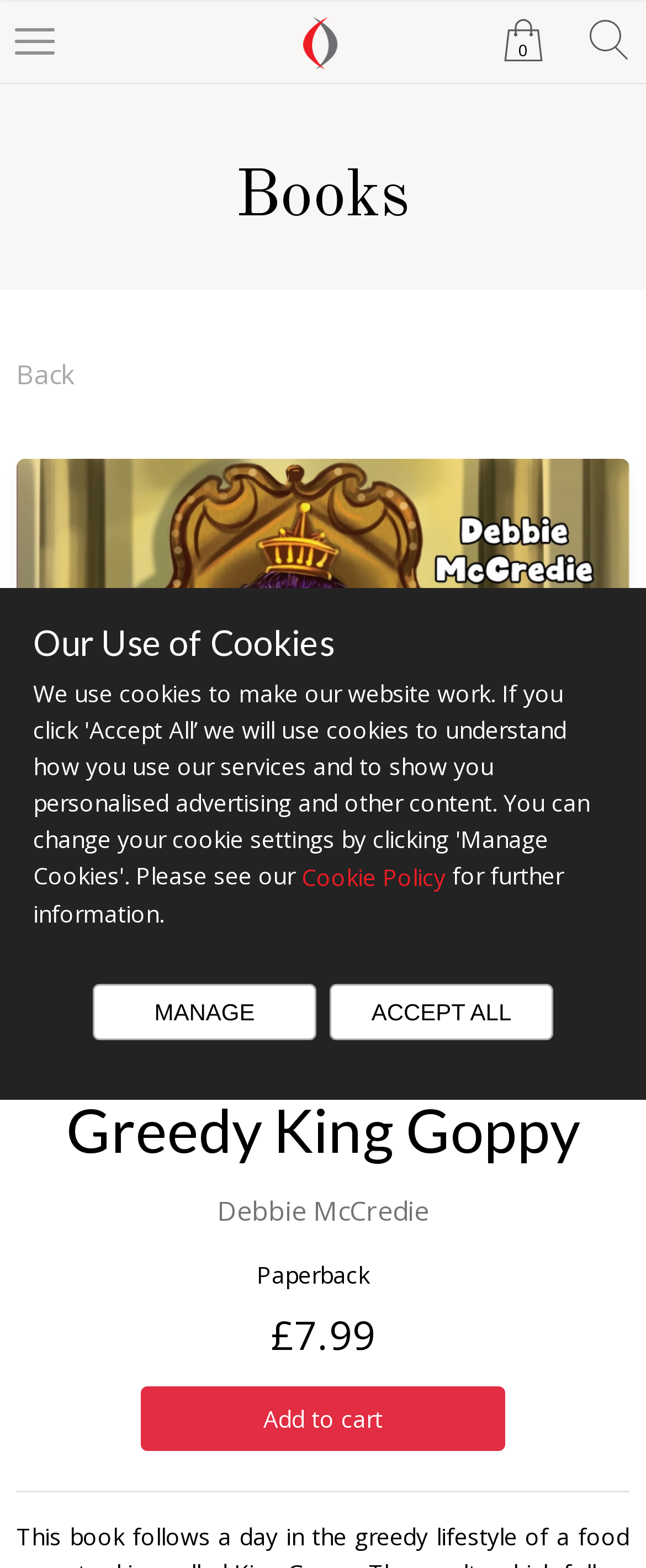Please find the bounding box coordinates of the clickable region needed to complete the following instruction: "Browse books". The bounding box coordinates must consist of four float numbers between 0 and 1, i.e., [left, top, right, bottom].

[0.0, 0.101, 1.0, 0.153]